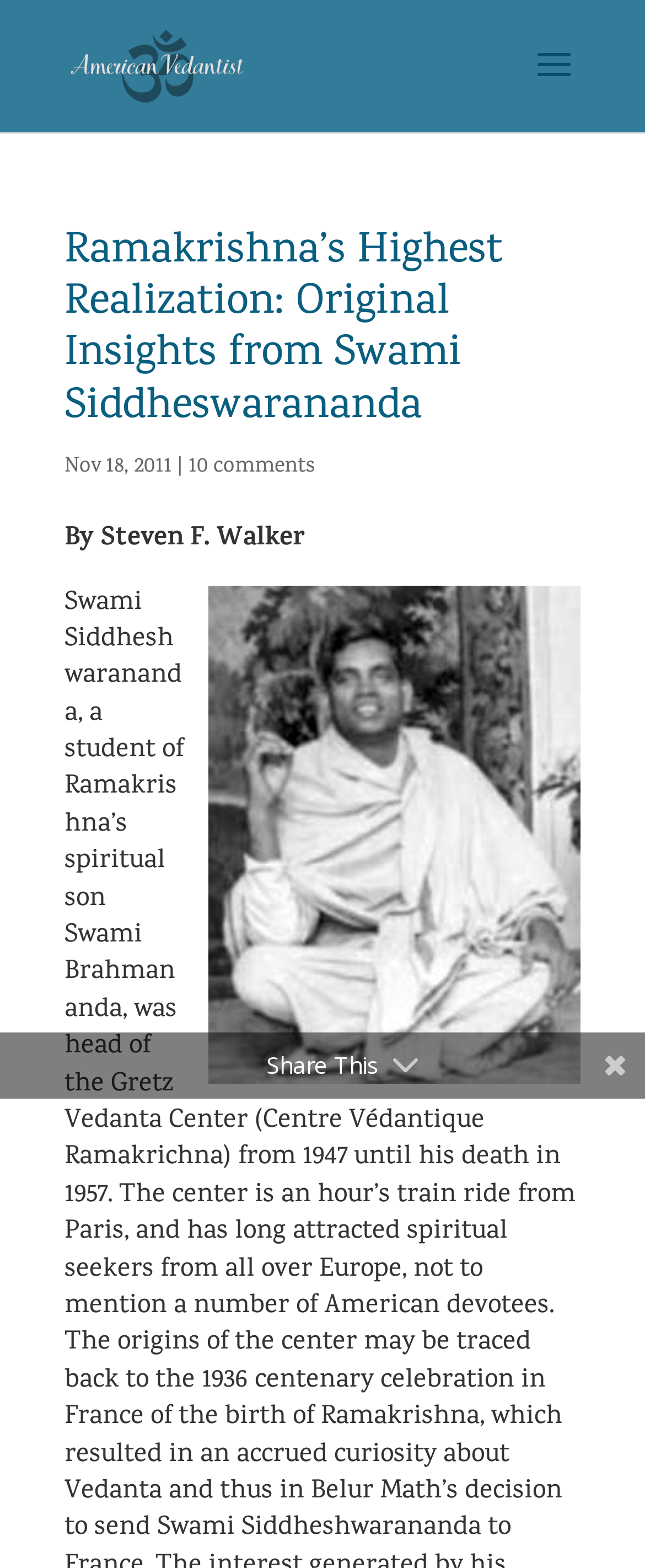Use one word or a short phrase to answer the question provided: 
What is the date of the article?

Nov 18, 2011